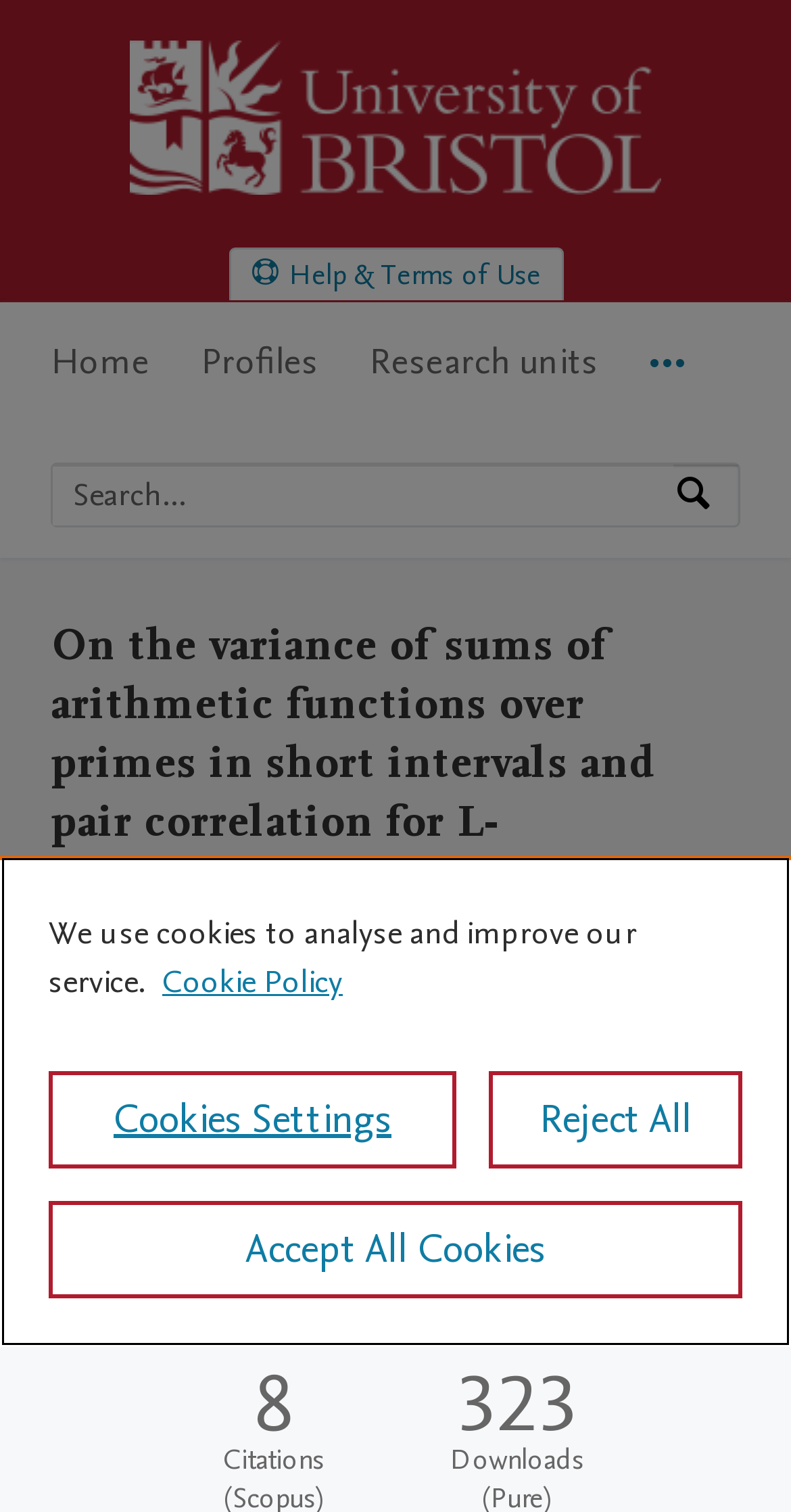Pinpoint the bounding box coordinates of the element you need to click to execute the following instruction: "Search by expertise, name or affiliation". The bounding box should be represented by four float numbers between 0 and 1, in the format [left, top, right, bottom].

[0.067, 0.308, 0.851, 0.348]